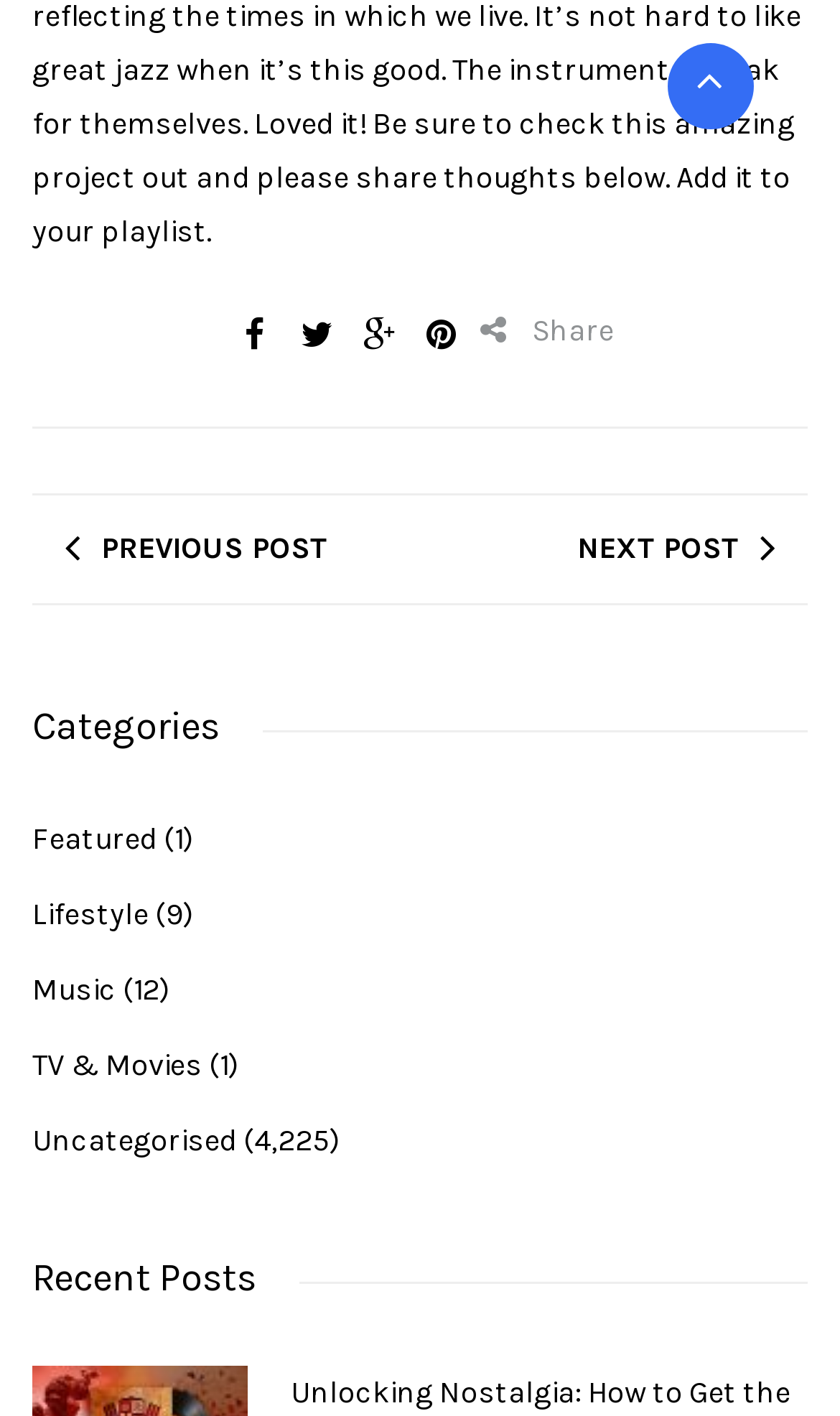Can you find the bounding box coordinates for the element that needs to be clicked to execute this instruction: "Go to next post"? The coordinates should be given as four float numbers between 0 and 1, i.e., [left, top, right, bottom].

[0.687, 0.349, 0.923, 0.425]